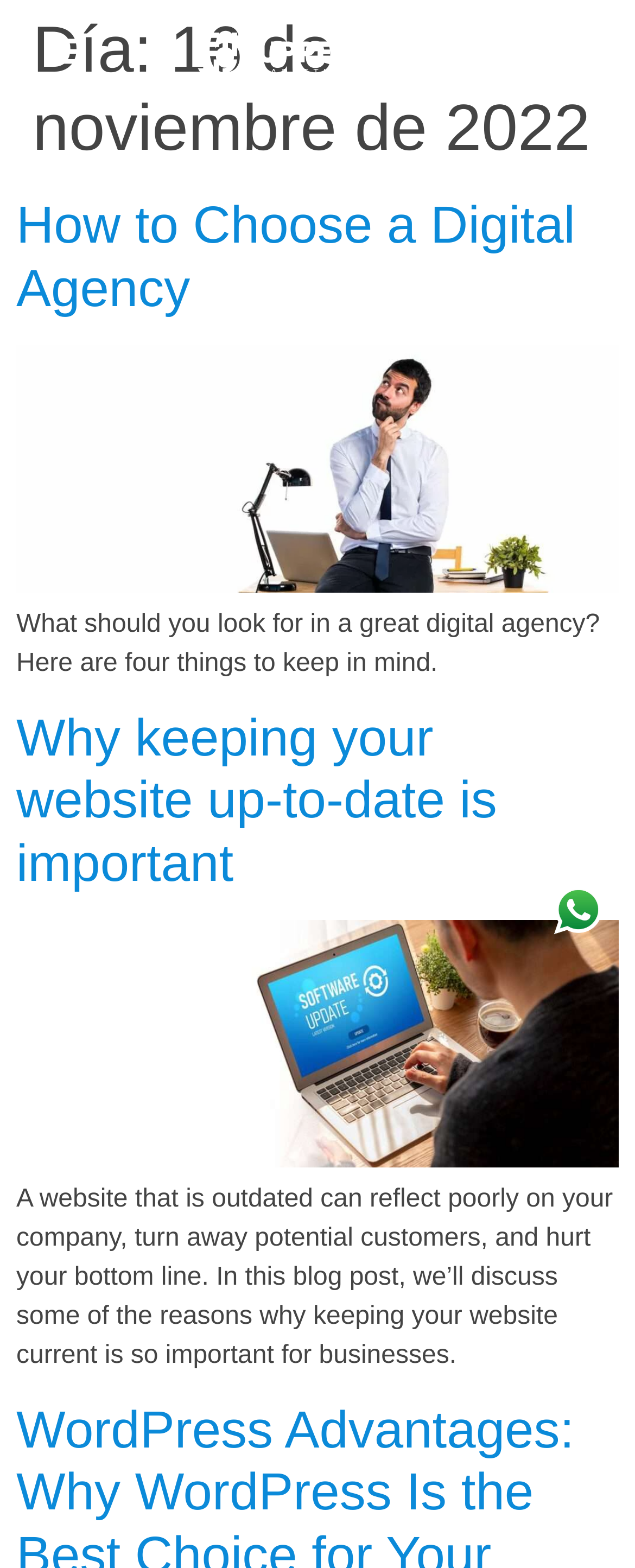How many articles are on this webpage?
Based on the image, respond with a single word or phrase.

2